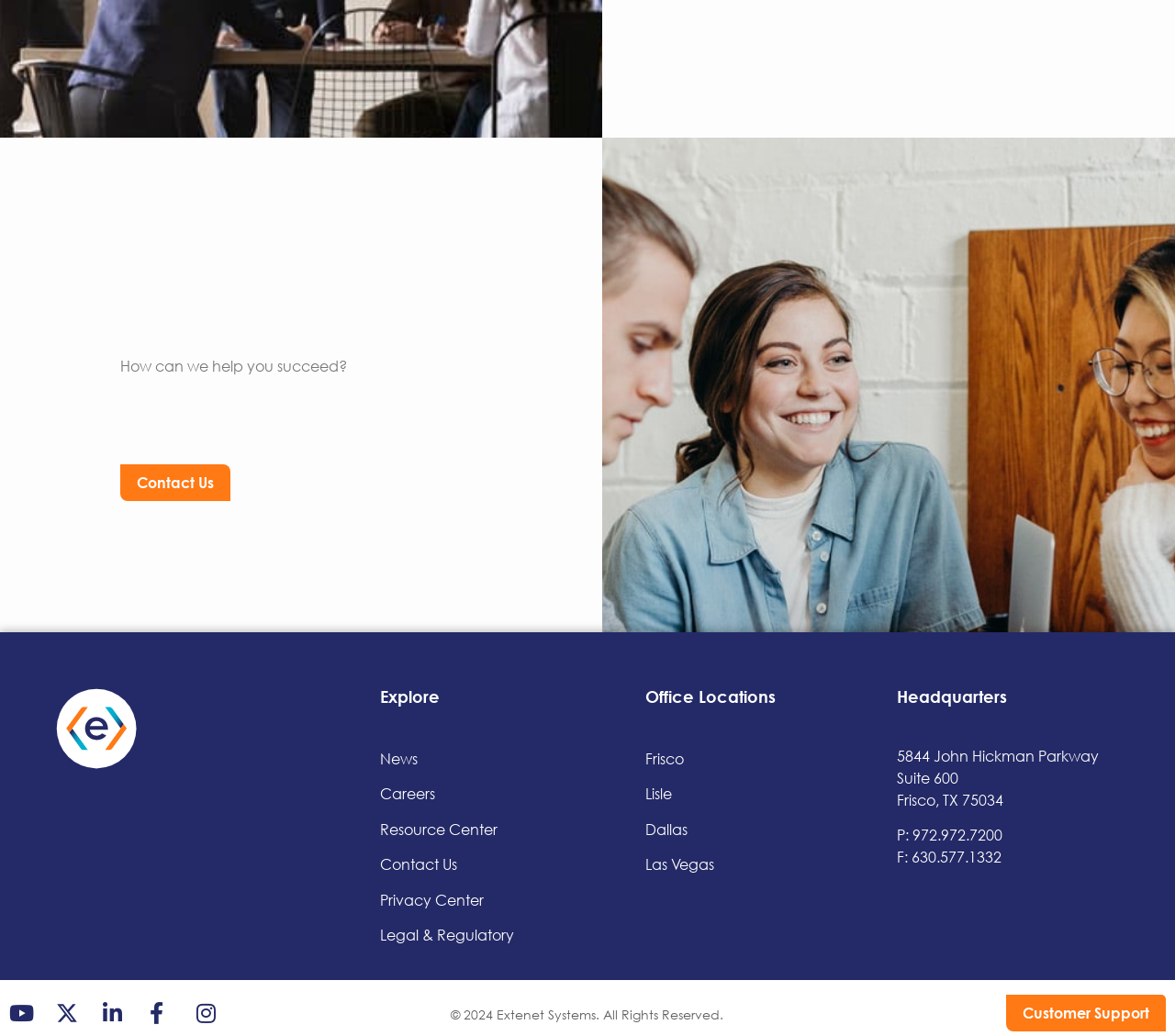Give a succinct answer to this question in a single word or phrase: 
How many office locations are listed?

4